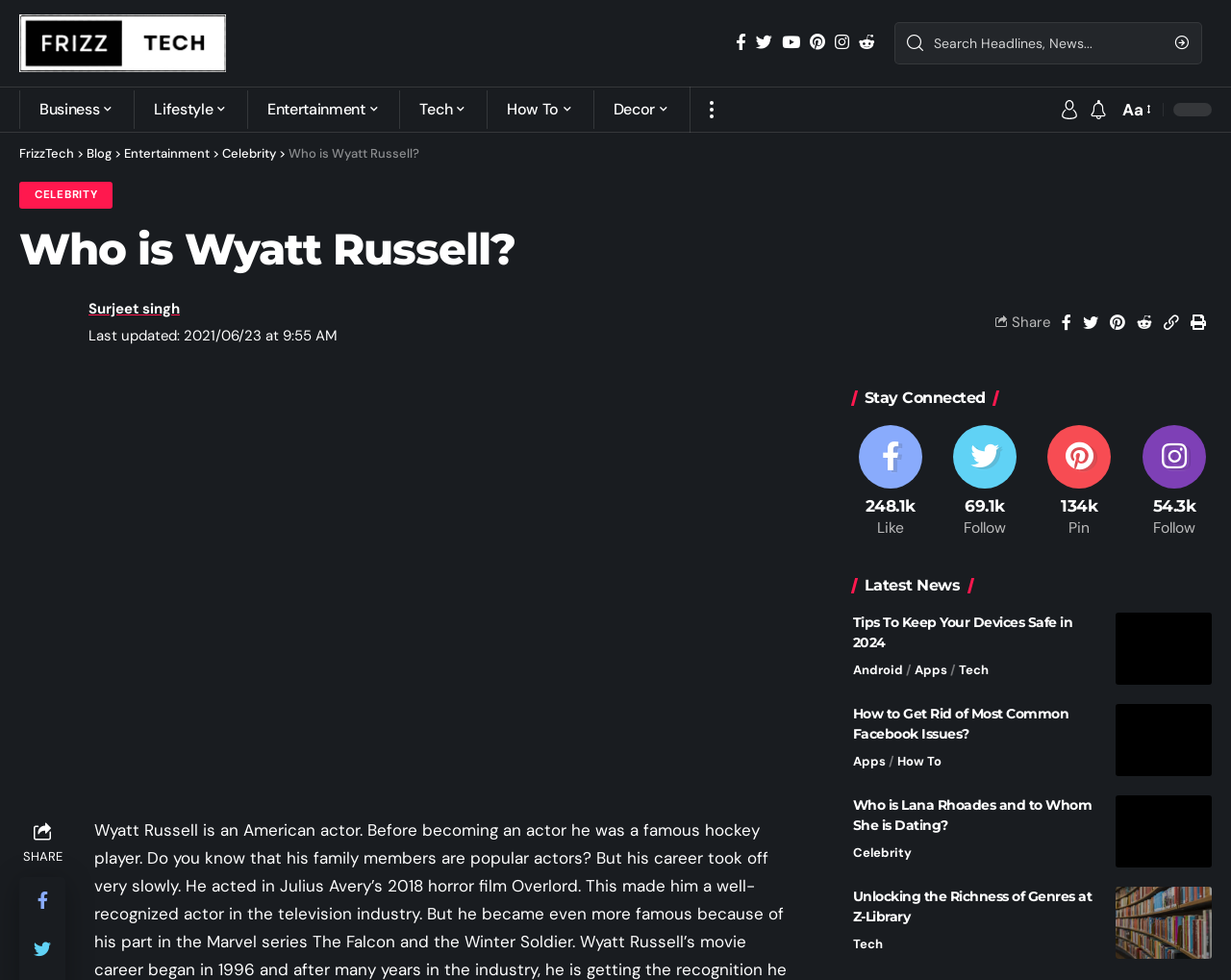How many social media platforms are listed under 'Stay Connected'?
Use the information from the screenshot to give a comprehensive response to the question.

Under the 'Stay Connected' section, there are four social media platforms listed: Facebook, Twitter, Pinterest, and Instagram. This can be determined by counting the number of links and their corresponding icons.